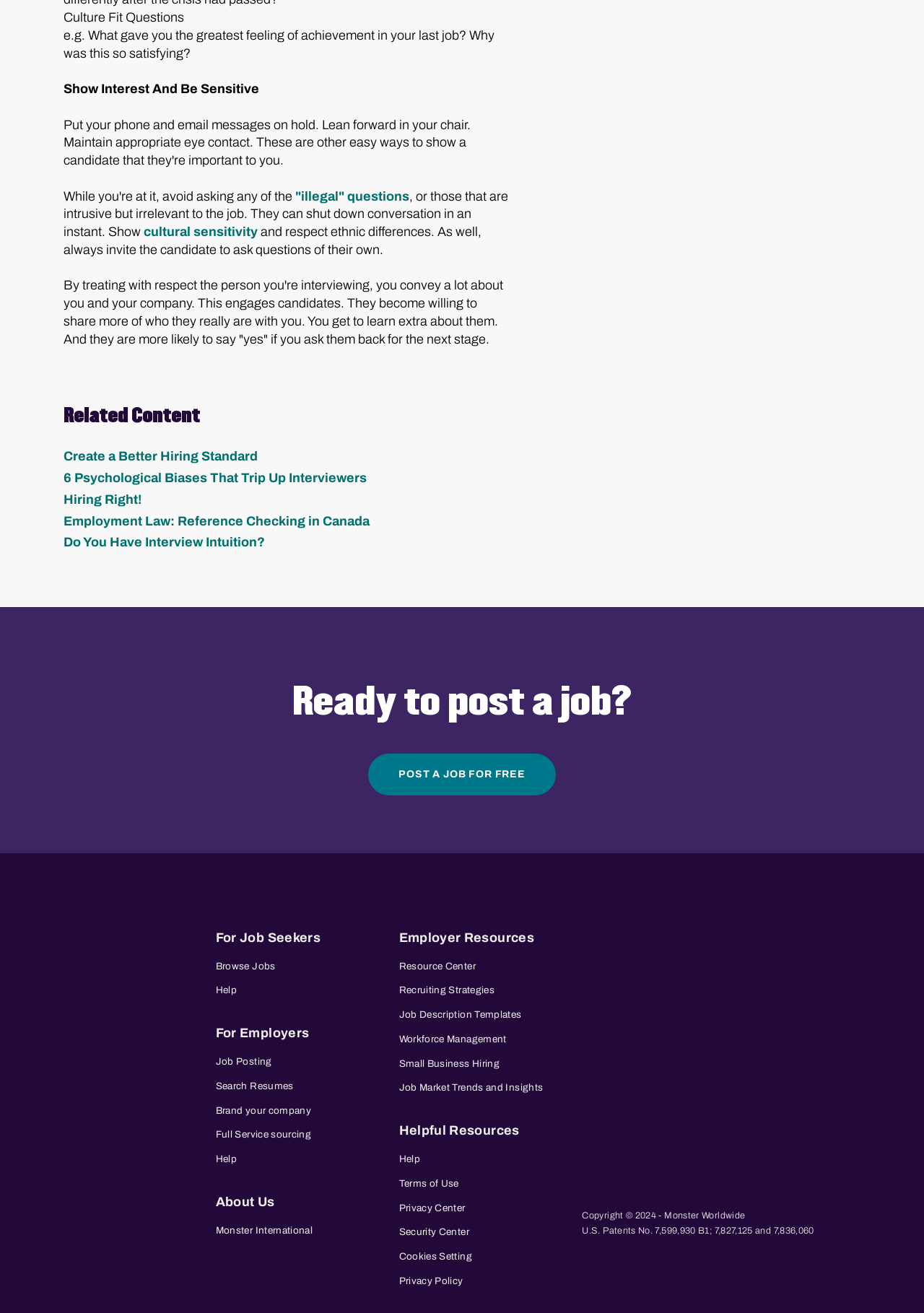Can you find the bounding box coordinates for the element that needs to be clicked to execute this instruction: "Click on the 'E-SHOP' link"? The coordinates should be given as four float numbers between 0 and 1, i.e., [left, top, right, bottom].

None